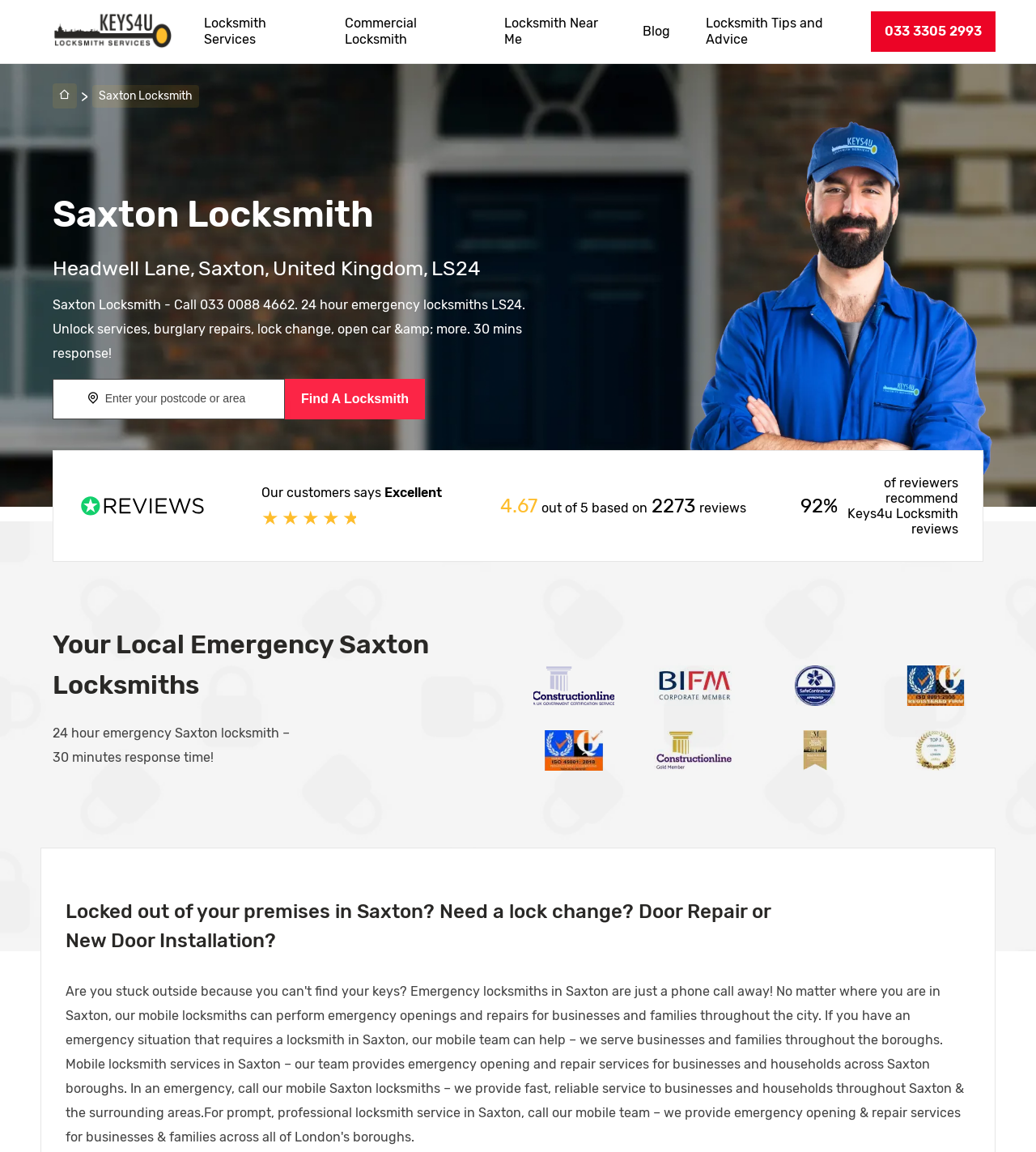What is the phone number to call for emergency locksmith services?
Please provide a comprehensive answer based on the details in the screenshot.

I found the phone number by looking at the top section of the webpage, where it says 'Saxton Locksmith - Call 033 0088 4662. 24 hour emergency locksmiths LS24...'.